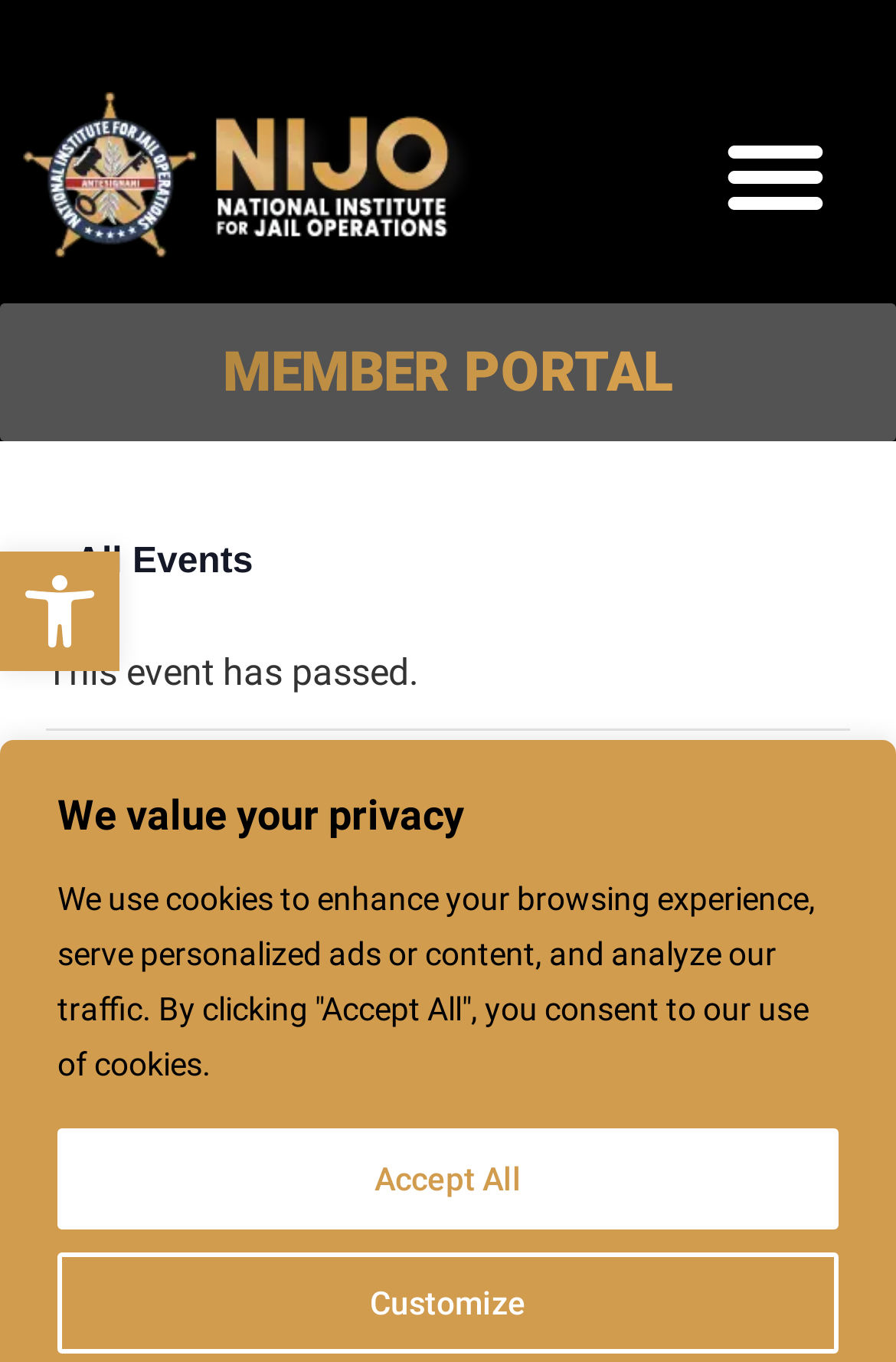What can be customized?
Could you answer the question in a detailed manner, providing as much information as possible?

I inferred the answer by looking at the button element with the text 'Customize' which is located near the heading element with the text 'We value your privacy', suggesting that the customization option is related to privacy settings.